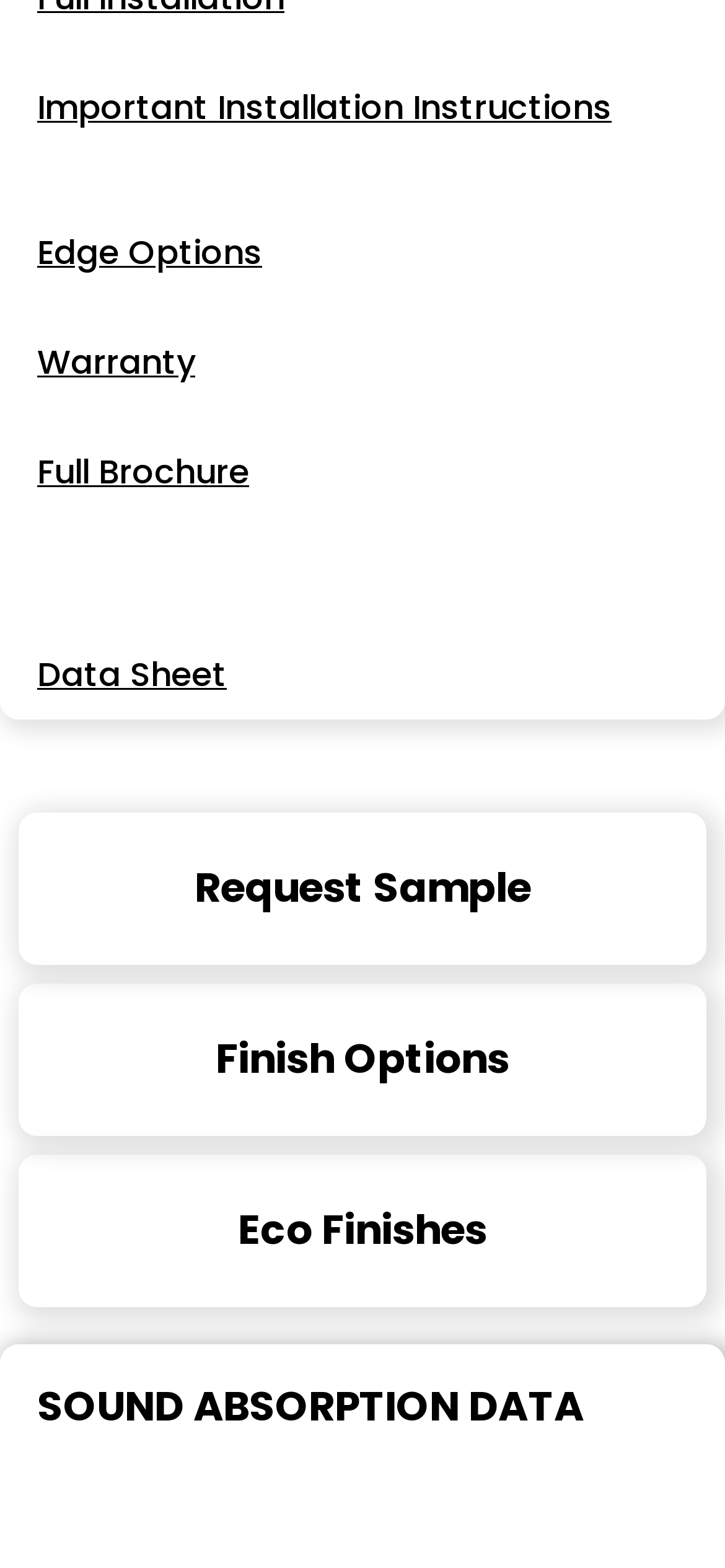Respond to the question below with a single word or phrase:
How many links are above the 'SOUND ABSORPTION DATA' heading?

7